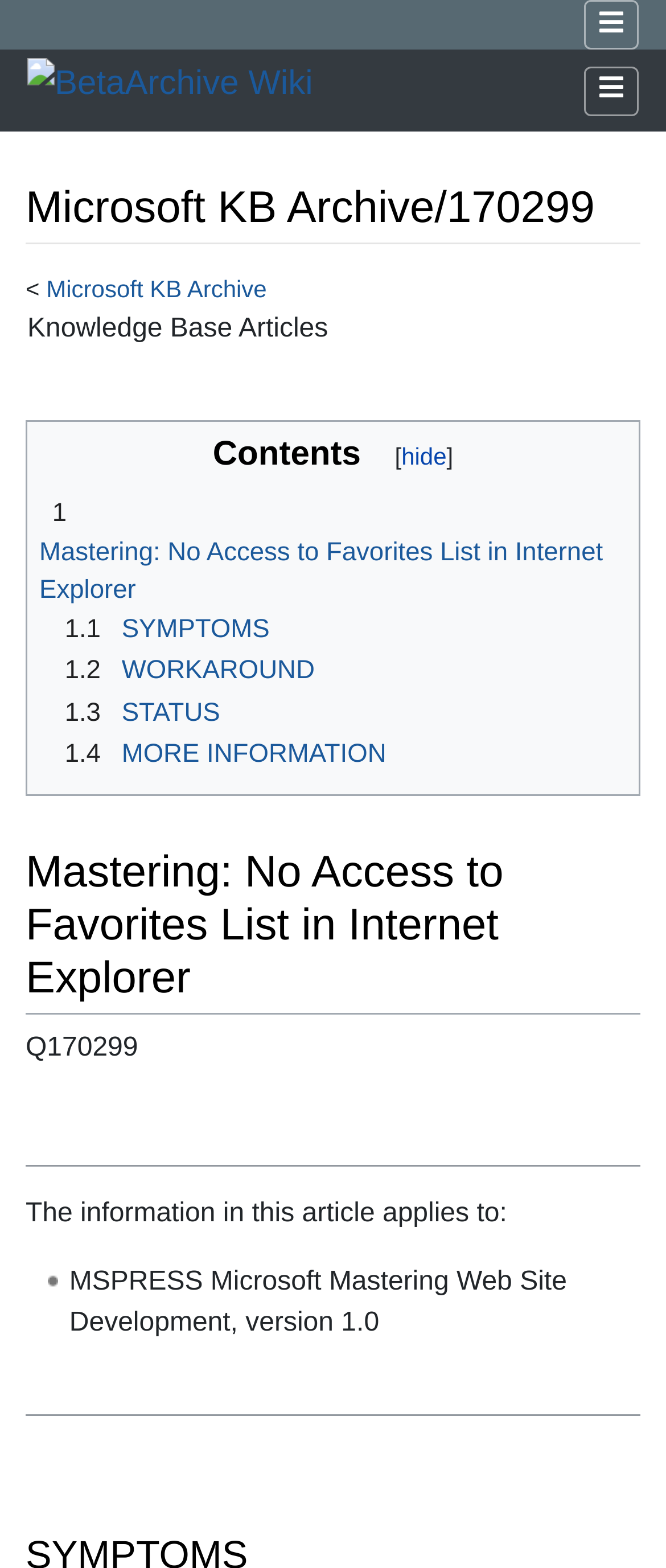What is the version of the Microsoft Mastering Web Site Development mentioned in the article?
We need a detailed and meticulous answer to the question.

The version of the Microsoft Mastering Web Site Development can be found in the static text that says 'MSPRESS Microsoft Mastering Web Site Development, version 1.0', which is located in the lower part of the webpage.